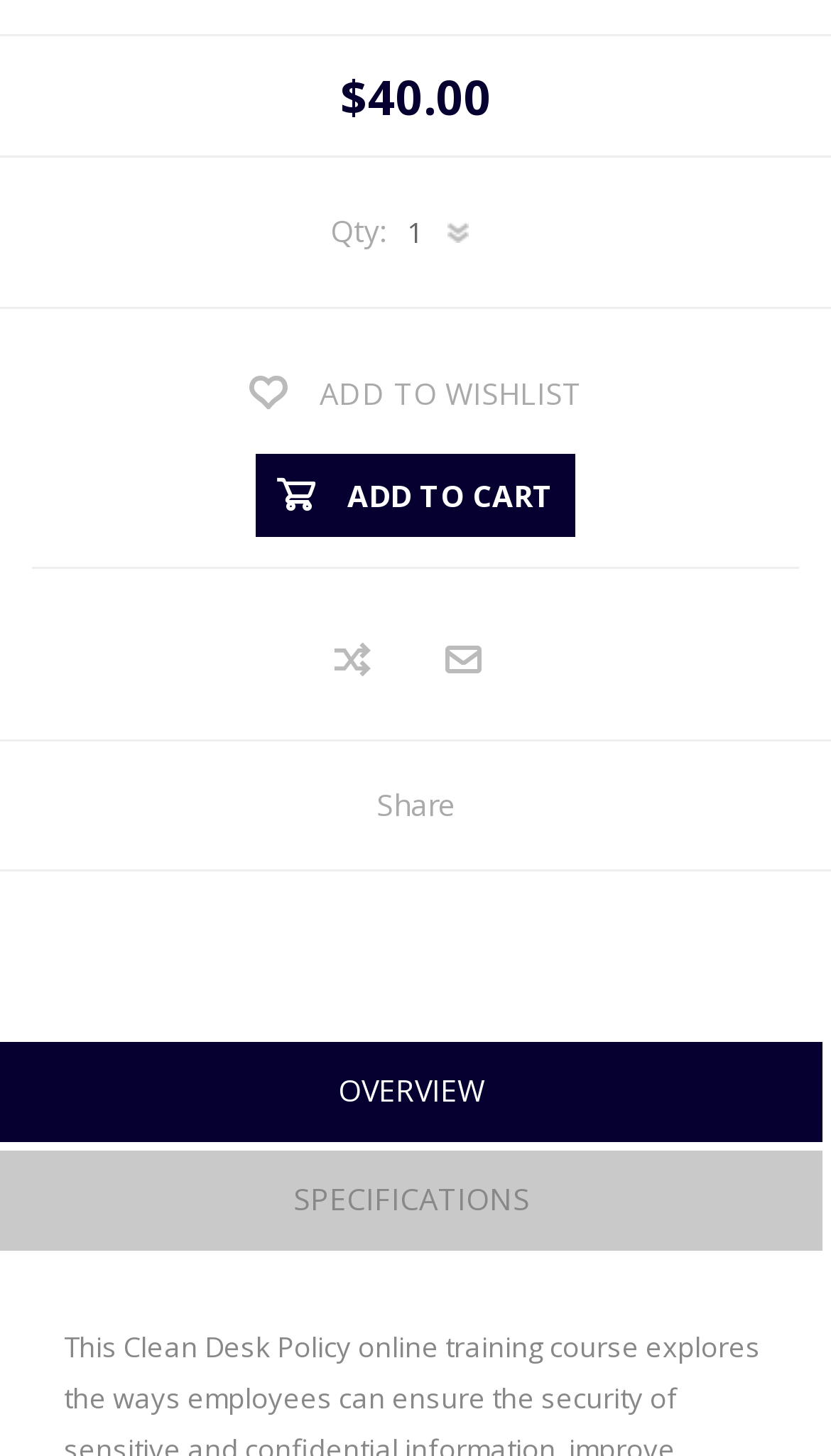Based on the element description: "parent_node: Developer", identify the UI element and provide its bounding box coordinates. Use four float numbers between 0 and 1, [left, top, right, bottom].

None